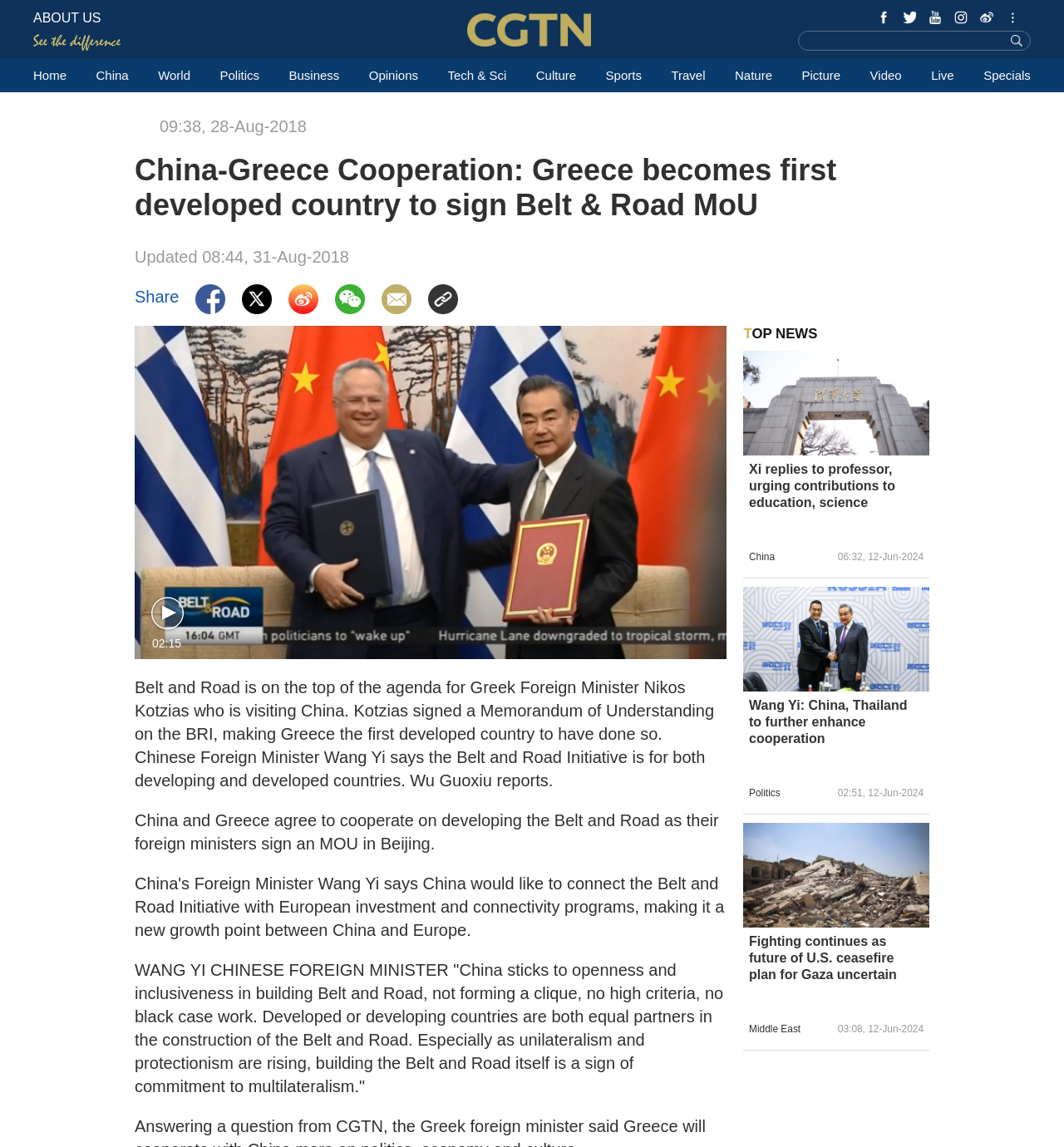Determine the bounding box coordinates of the element that should be clicked to execute the following command: "Click on the 'ABOUT US' link".

[0.031, 0.009, 0.095, 0.021]